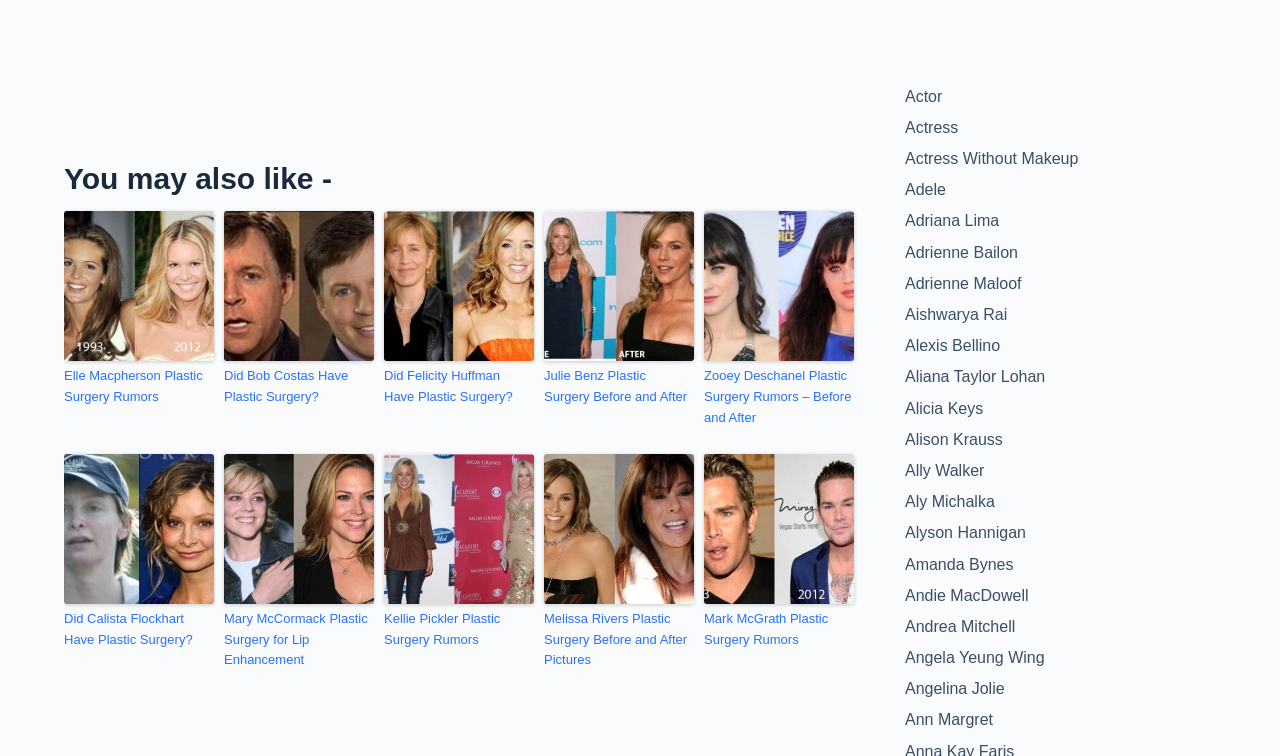What is the main topic of this webpage?
From the screenshot, supply a one-word or short-phrase answer.

Plastic Surgery